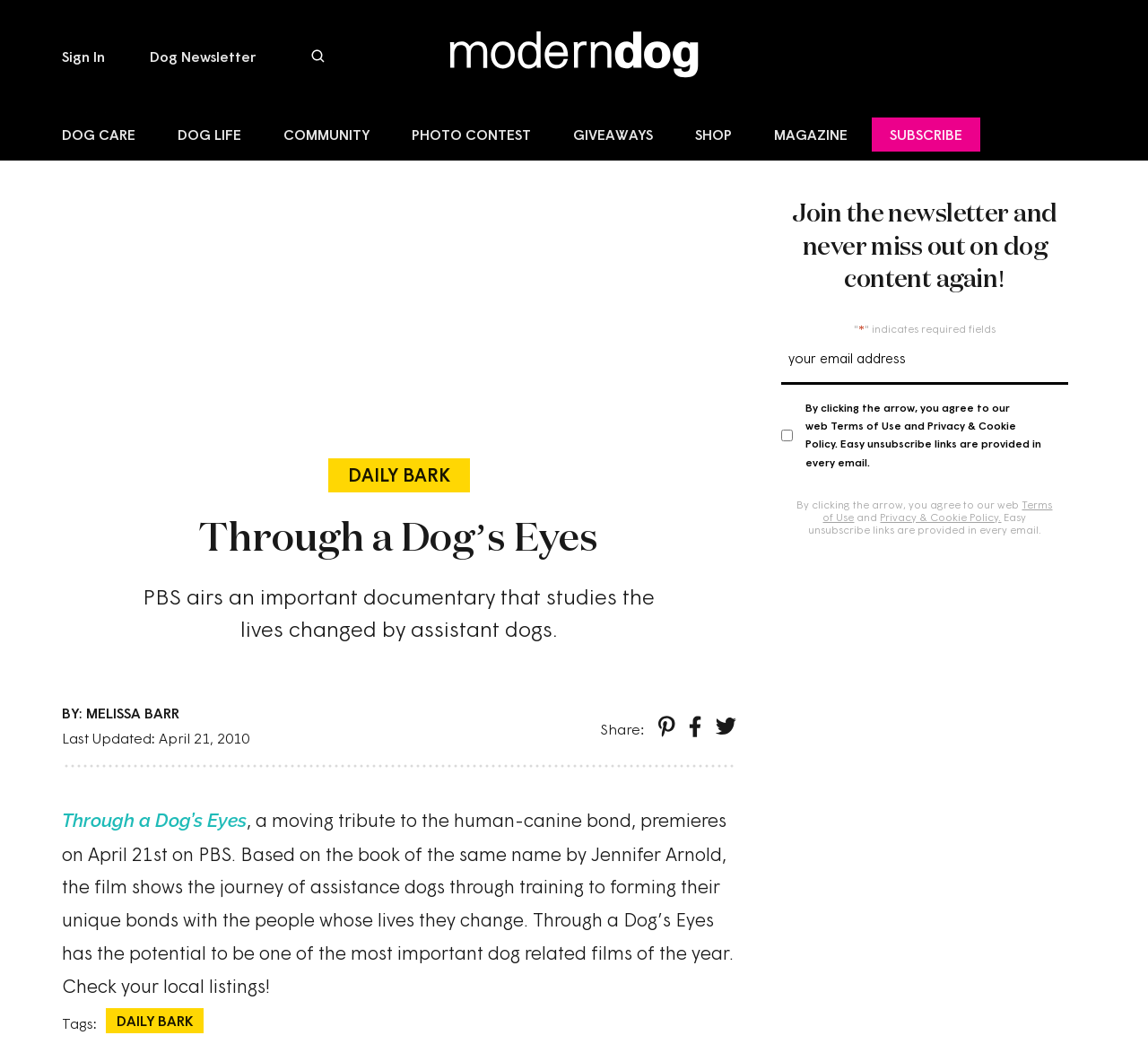Locate the bounding box coordinates for the element described below: "Magazine". The coordinates must be four float values between 0 and 1, formatted as [left, top, right, bottom].

[0.659, 0.108, 0.754, 0.154]